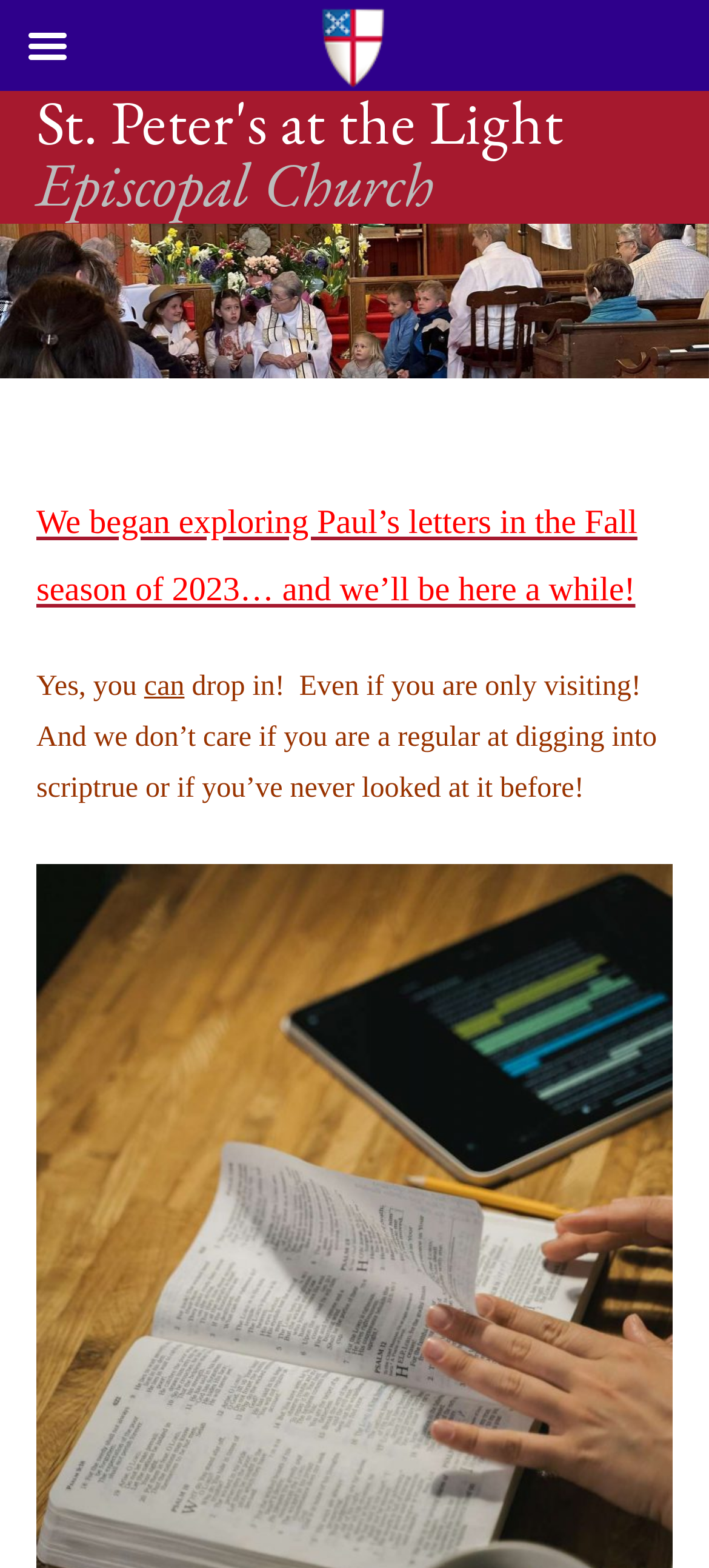Identify and extract the heading text of the webpage.

St. Peter's at the Light Episcopal Church